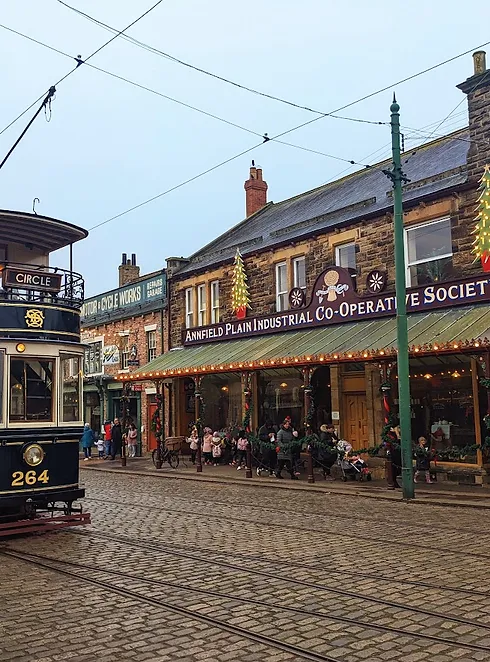Explain the image in a detailed way.

This captivating image captures a nostalgic scene from Beamish, The Living Museum of the North. The foreground features a vintage tram, numbered 264, adorned with a circular sign, evoking the charm of bygone eras. In the backdrop, the beautifully restored Annfield Plain Industrial Co-operative Society building showcases intricate architectural details, highlighted by festive decorations that include twinkling lights and a cheerful holiday display. The cobblestone street is bustling with visitors, some stopping to admire the charming storefront, while others gather on benches, adding a lively atmosphere to this historical setting. This scene perfectly encapsulates the museum's mission to bring the rich history of North East England to life, especially during the festive season.